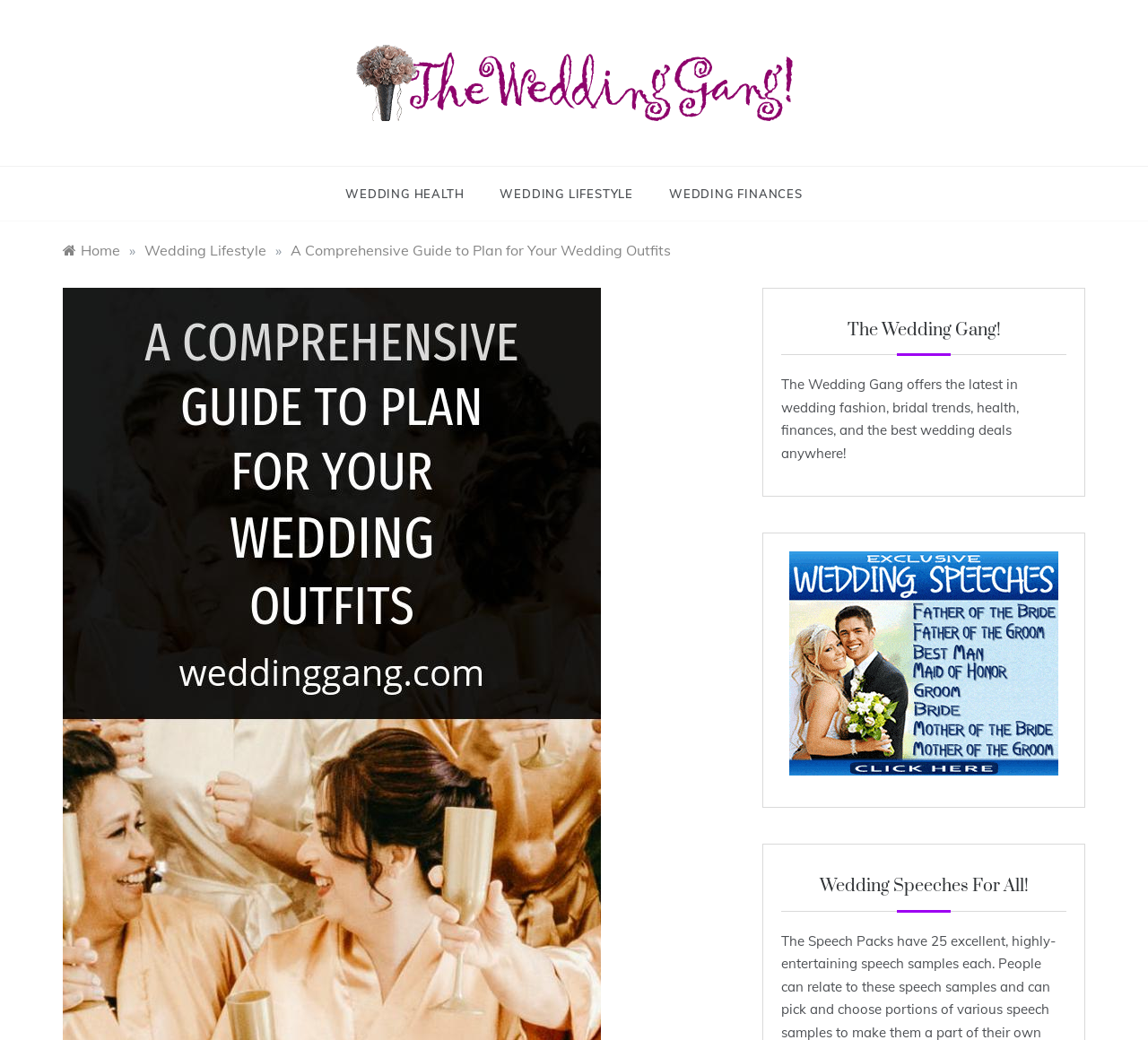Please find and report the bounding box coordinates of the element to click in order to perform the following action: "Click on Wedding Gang logo". The coordinates should be expressed as four float numbers between 0 and 1, in the format [left, top, right, bottom].

[0.308, 0.043, 0.692, 0.116]